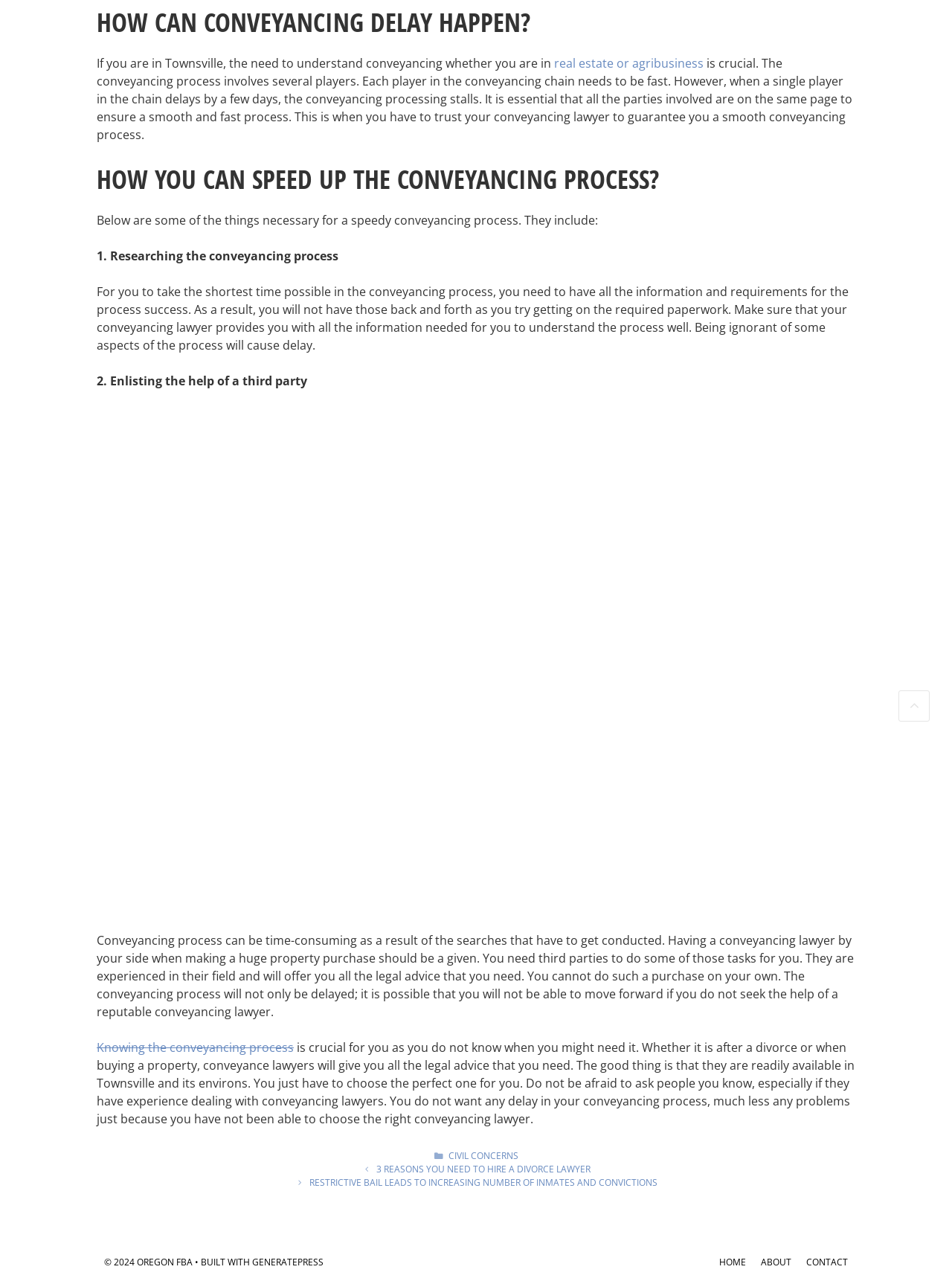What is the consequence of not seeking help from a conveyancing lawyer?
Kindly answer the question with as much detail as you can.

The webpage warns that not seeking help from a conveyancing lawyer can lead to delays or problems in the conveyancing process. This is because a conveyancing lawyer has the expertise and experience to navigate the process smoothly and efficiently.